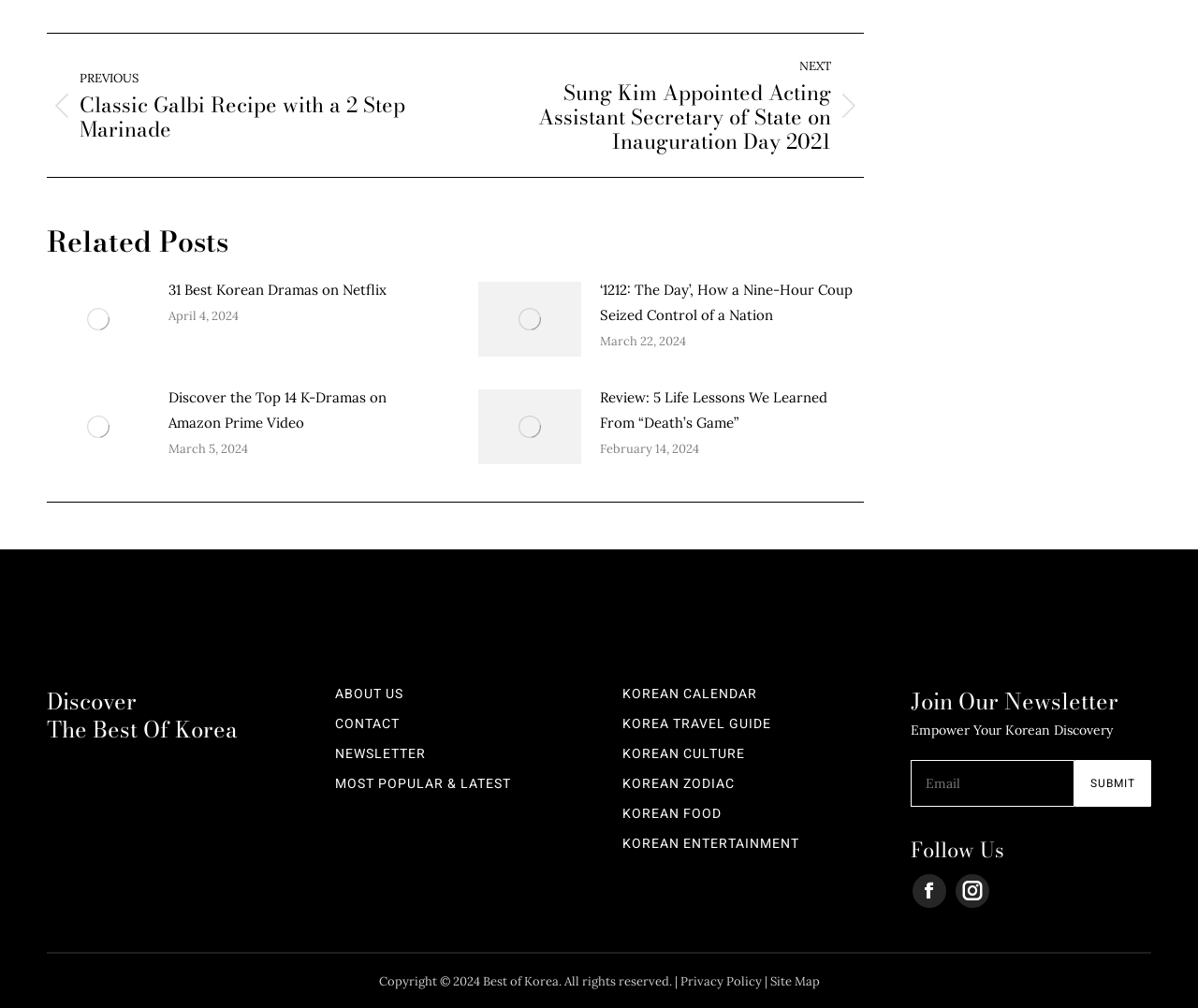Kindly determine the bounding box coordinates of the area that needs to be clicked to fulfill this instruction: "Click on the 'Previous post' link".

[0.039, 0.057, 0.356, 0.152]